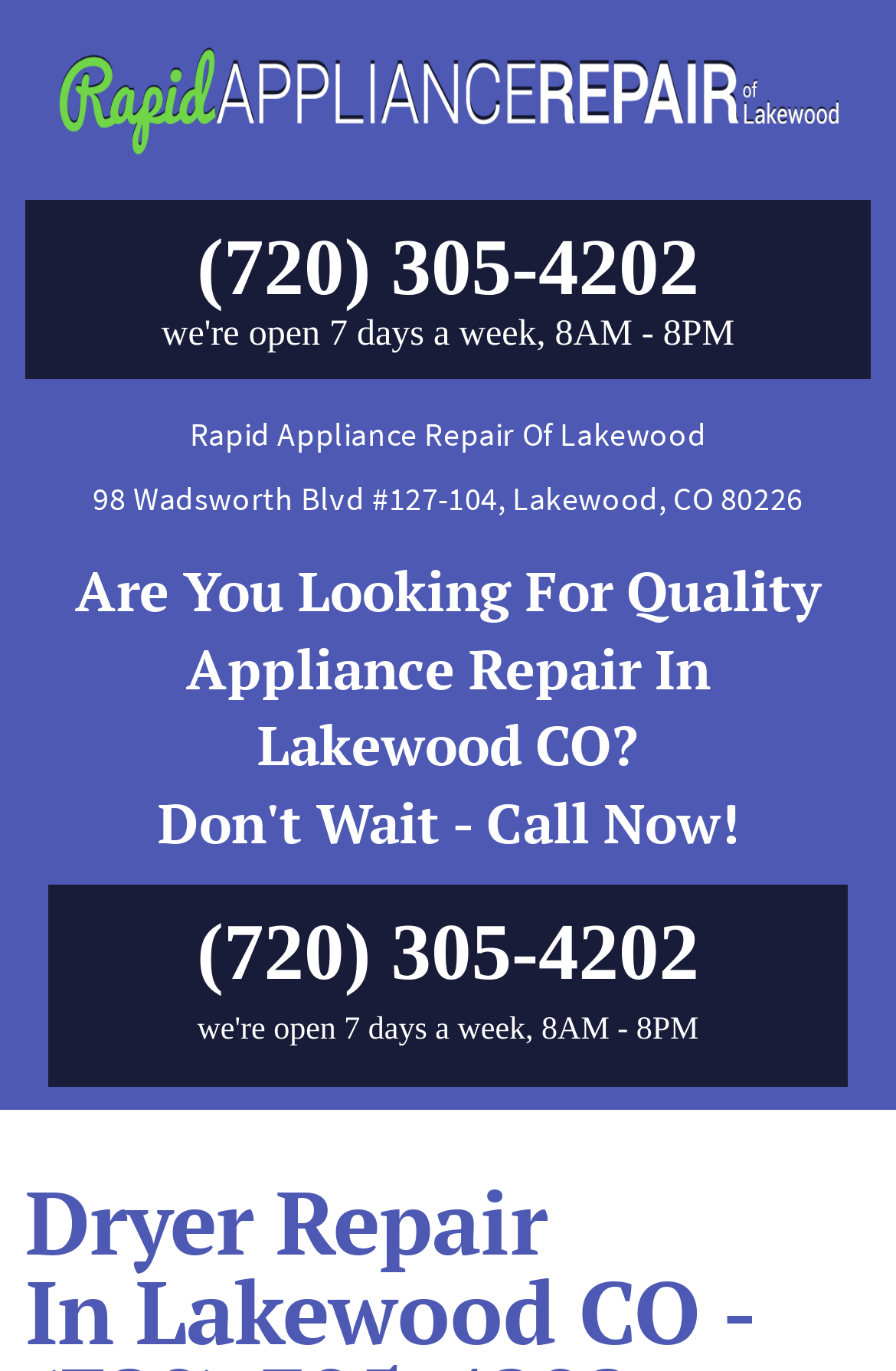What is the phone number on the webpage?
Answer the question with a single word or phrase, referring to the image.

(720) 305-4202